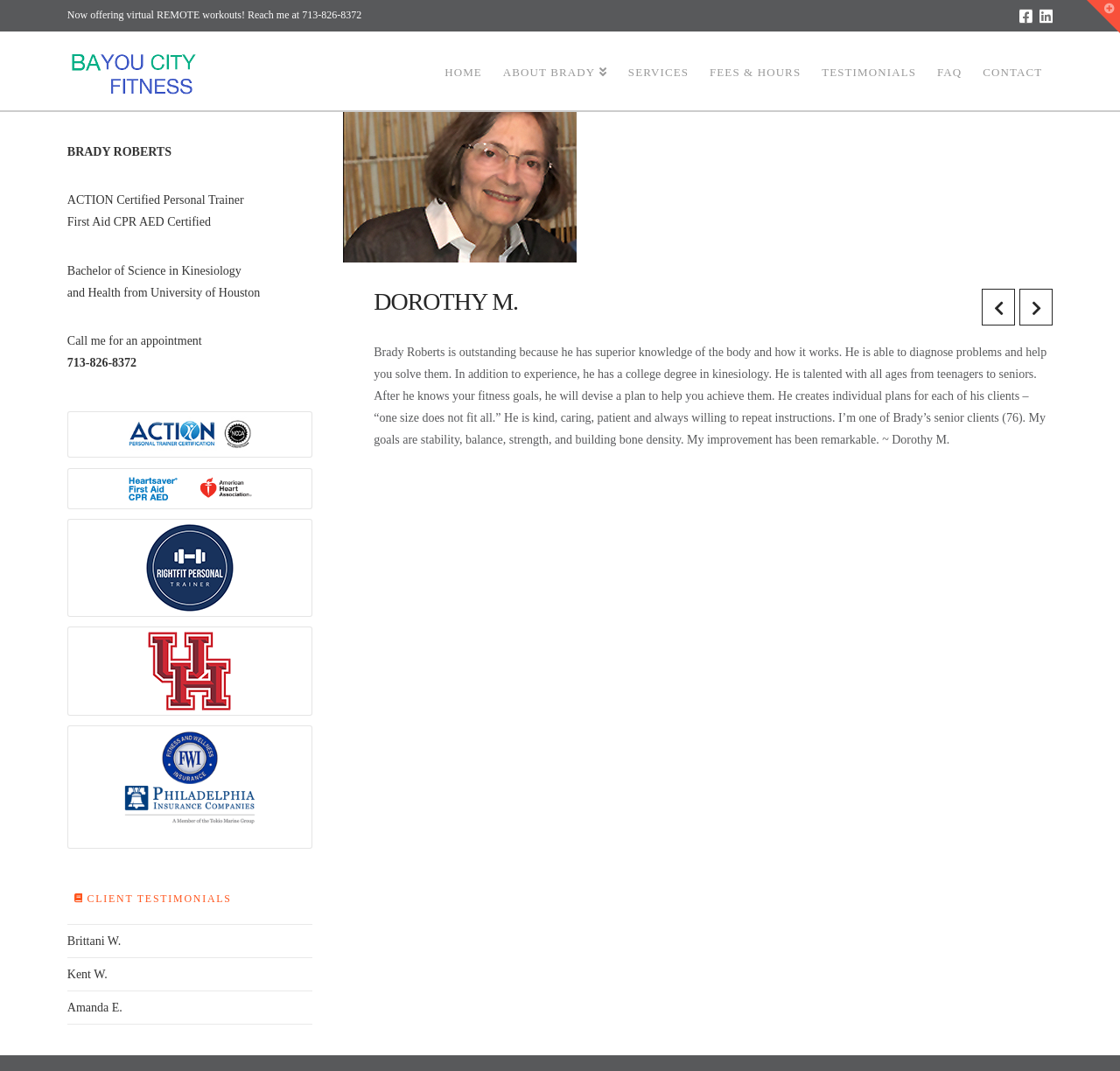What is the phone number to contact Brady Roberts?
Can you offer a detailed and complete answer to this question?

The phone number to contact Brady Roberts is 713-826-8372, which is mentioned in the webpage as 'Call me for an appointment'.